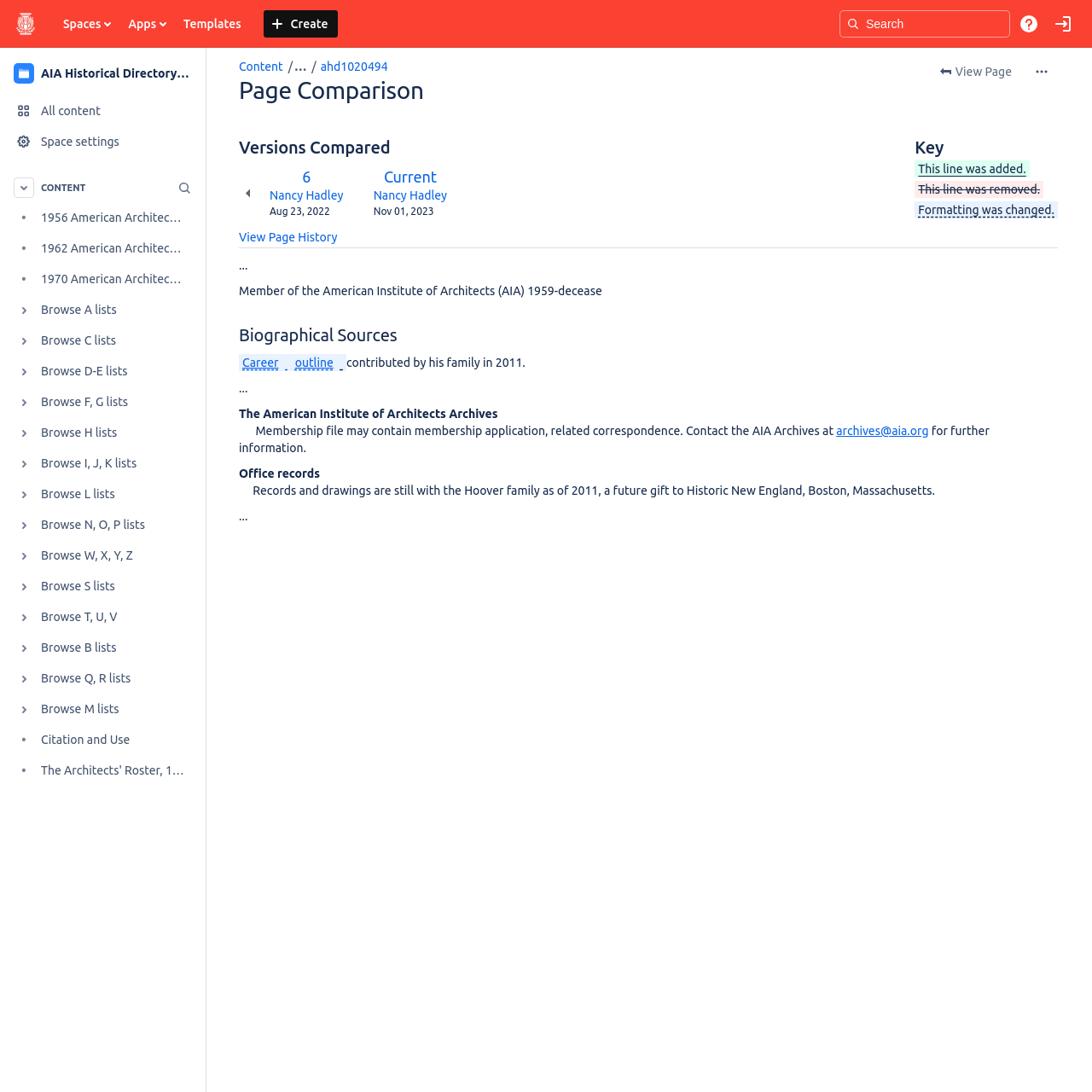Please give a one-word or short phrase response to the following question: 
What is the text of the first link in the navigation 'Space'?

AIA Historical Directory of American Architects